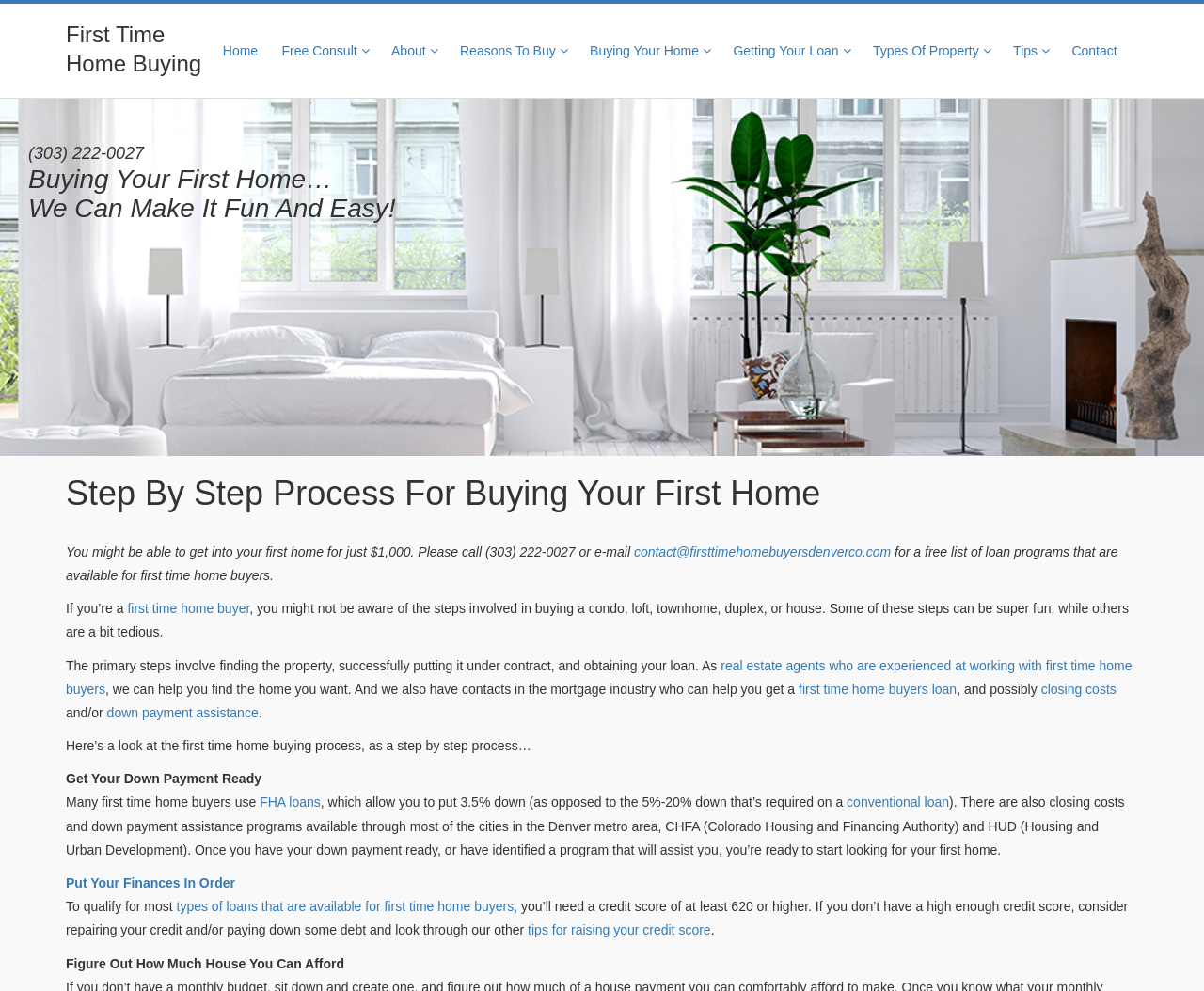Find the bounding box coordinates of the element to click in order to complete the given instruction: "Get tips for raising your credit score."

[0.438, 0.931, 0.59, 0.946]